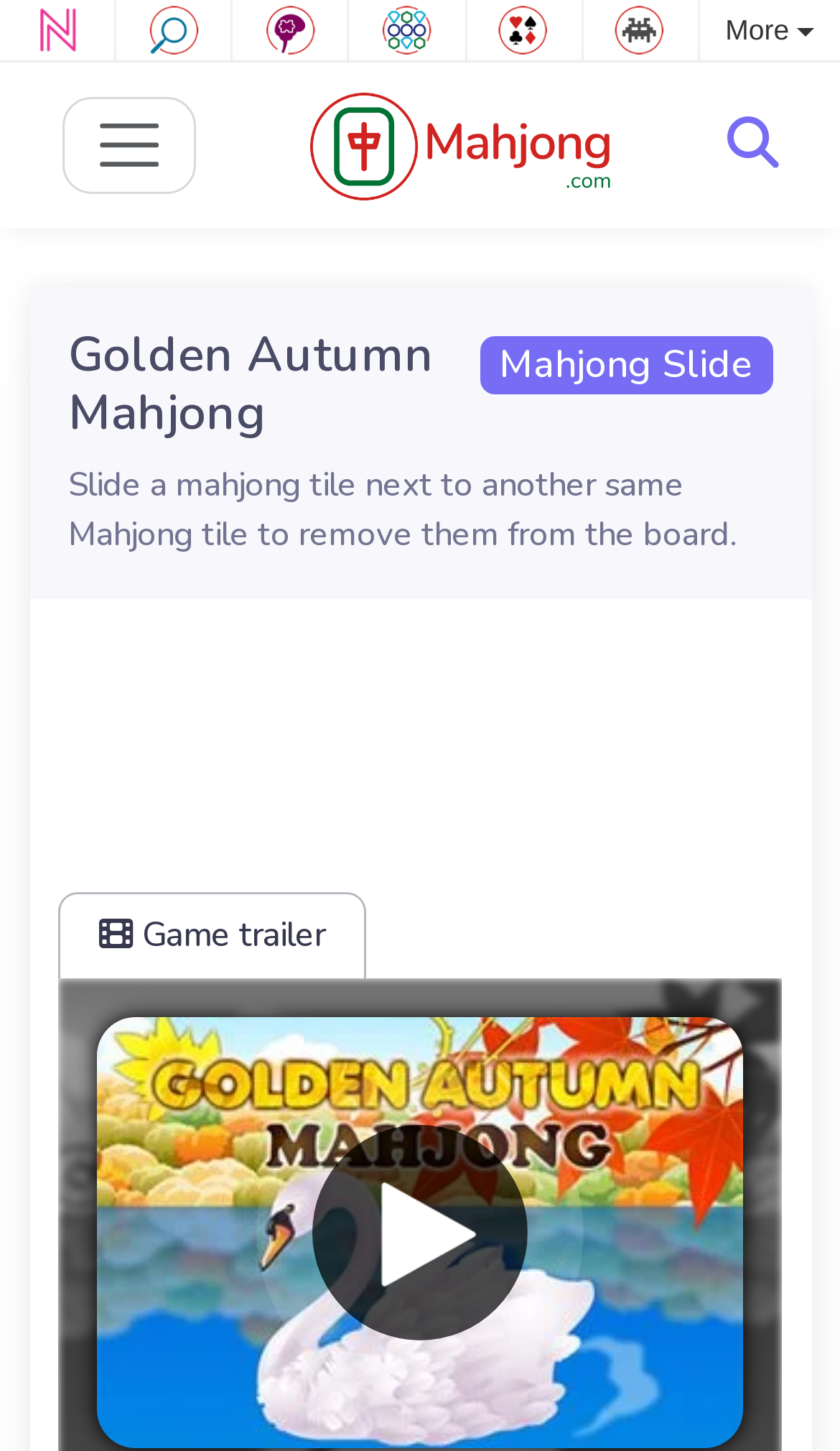Provide the bounding box coordinates in the format (top-left x, top-left y, bottom-right x, bottom-right y). All values are floating point numbers between 0 and 1. Determine the bounding box coordinate of the UI element described as: alt="Mahjong Games" title="Mahjong Games"

[0.37, 0.063, 0.729, 0.137]